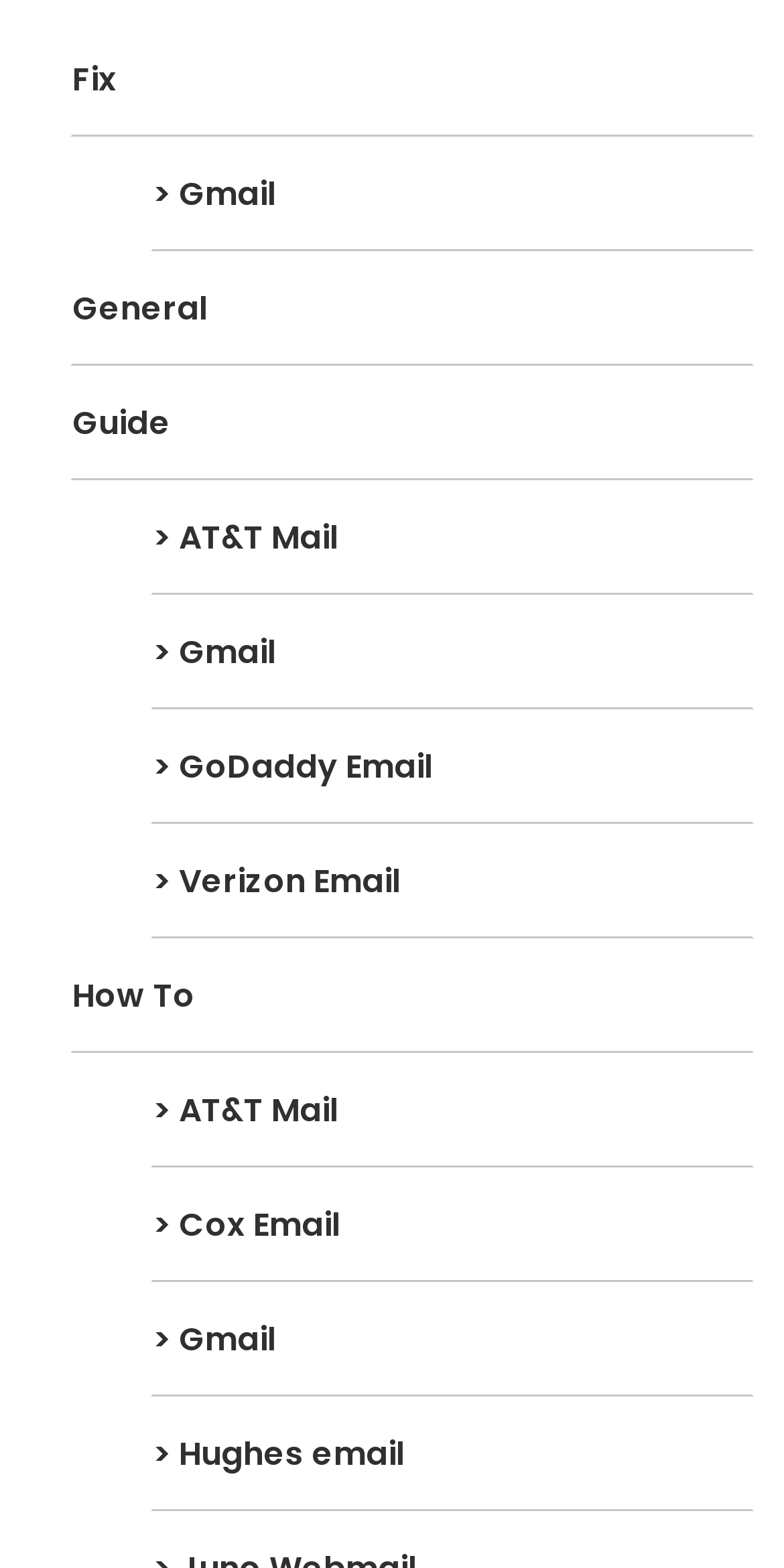Locate the bounding box coordinates of the clickable area to execute the instruction: "Join the PCH MedSpa Q/A Facebook Group". Provide the coordinates as four float numbers between 0 and 1, represented as [left, top, right, bottom].

None